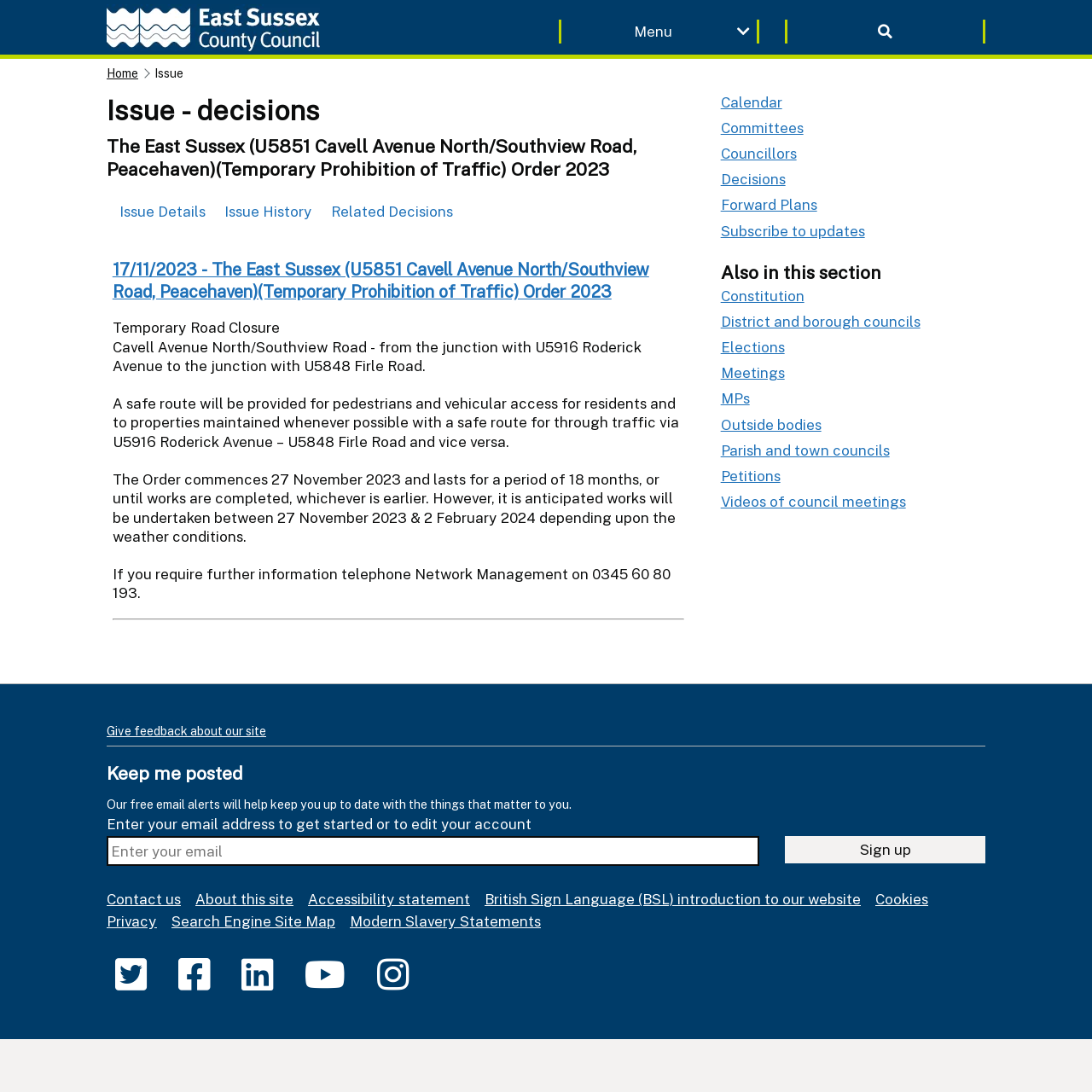What is the contact number for further information?
Based on the content of the image, thoroughly explain and answer the question.

I found the answer by reading the StaticText 'If you require further information telephone Network Management on 0345 60 80 193.' which provides the contact number for further information.